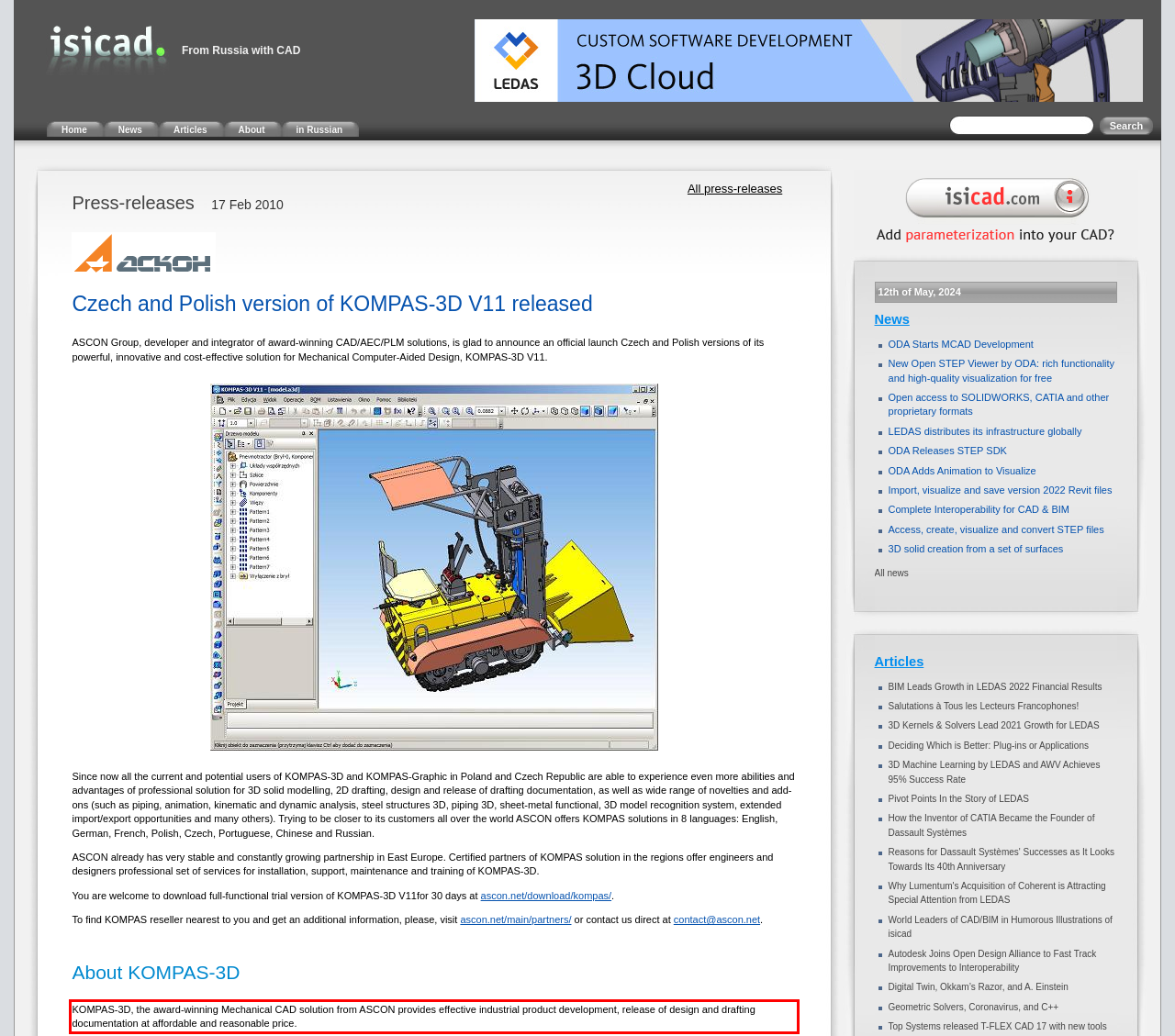Please examine the webpage screenshot and extract the text within the red bounding box using OCR.

KOMPAS-3D, the award-winning Mechanical CAD solution from ASCON provides effective industrial product development, release of design and drafting documentation at affordable and reasonable price.